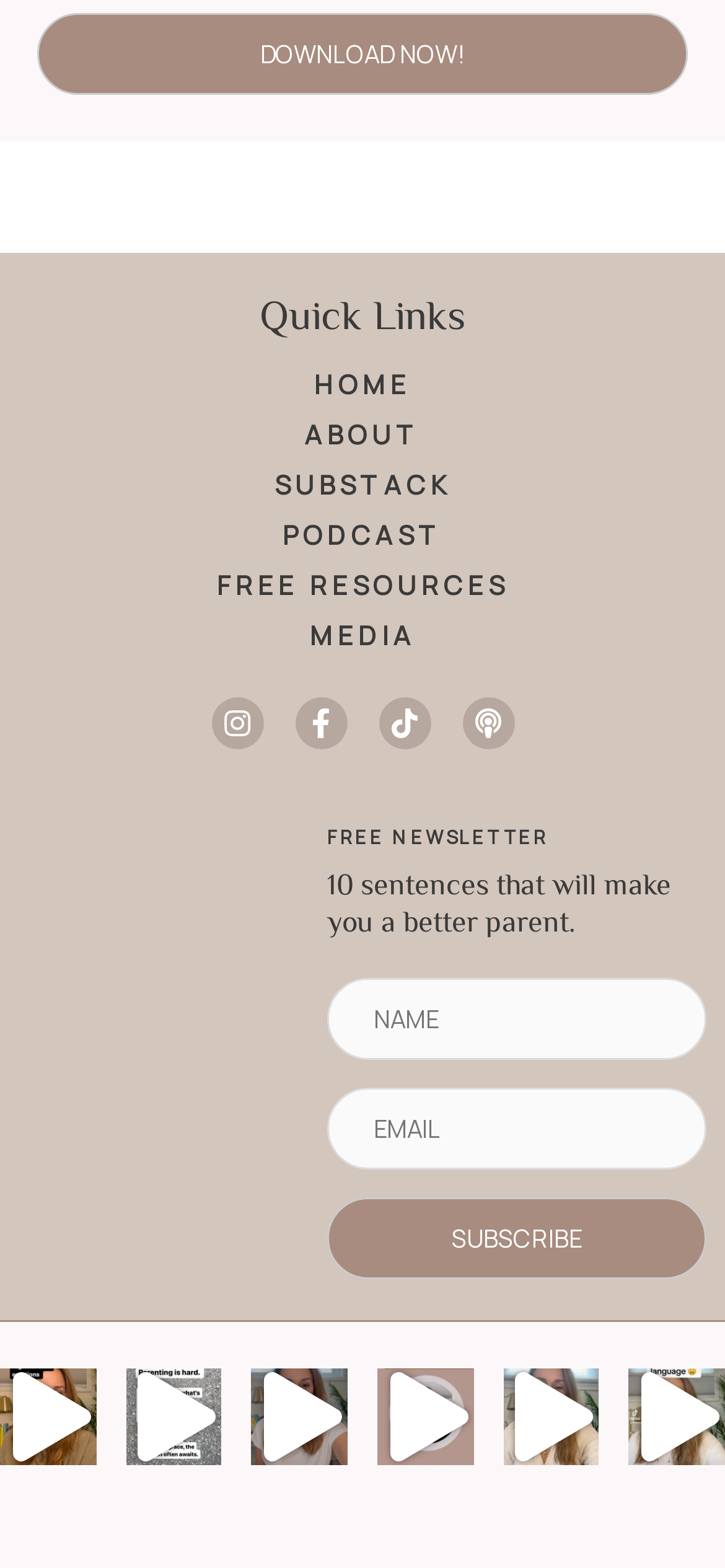Locate the bounding box coordinates of the clickable area needed to fulfill the instruction: "Subscribe to the free newsletter".

[0.451, 0.764, 0.974, 0.816]